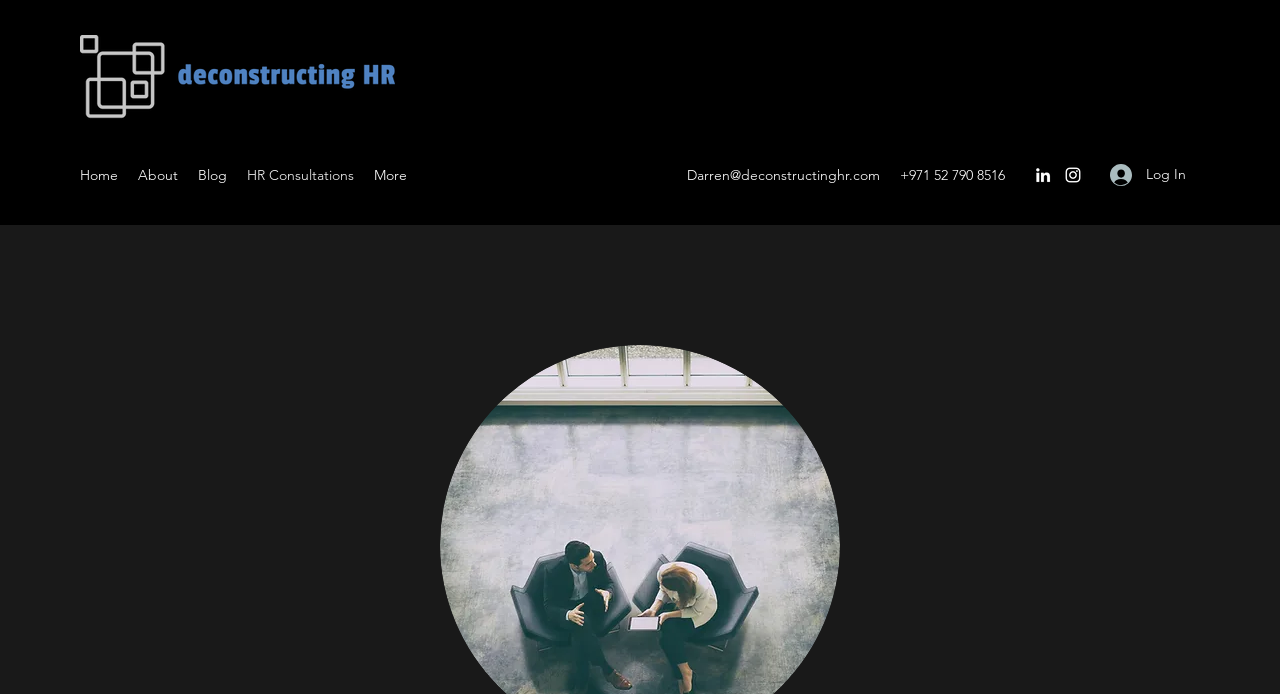What is the name of the current page? Examine the screenshot and reply using just one word or a brief phrase.

HR Consultations